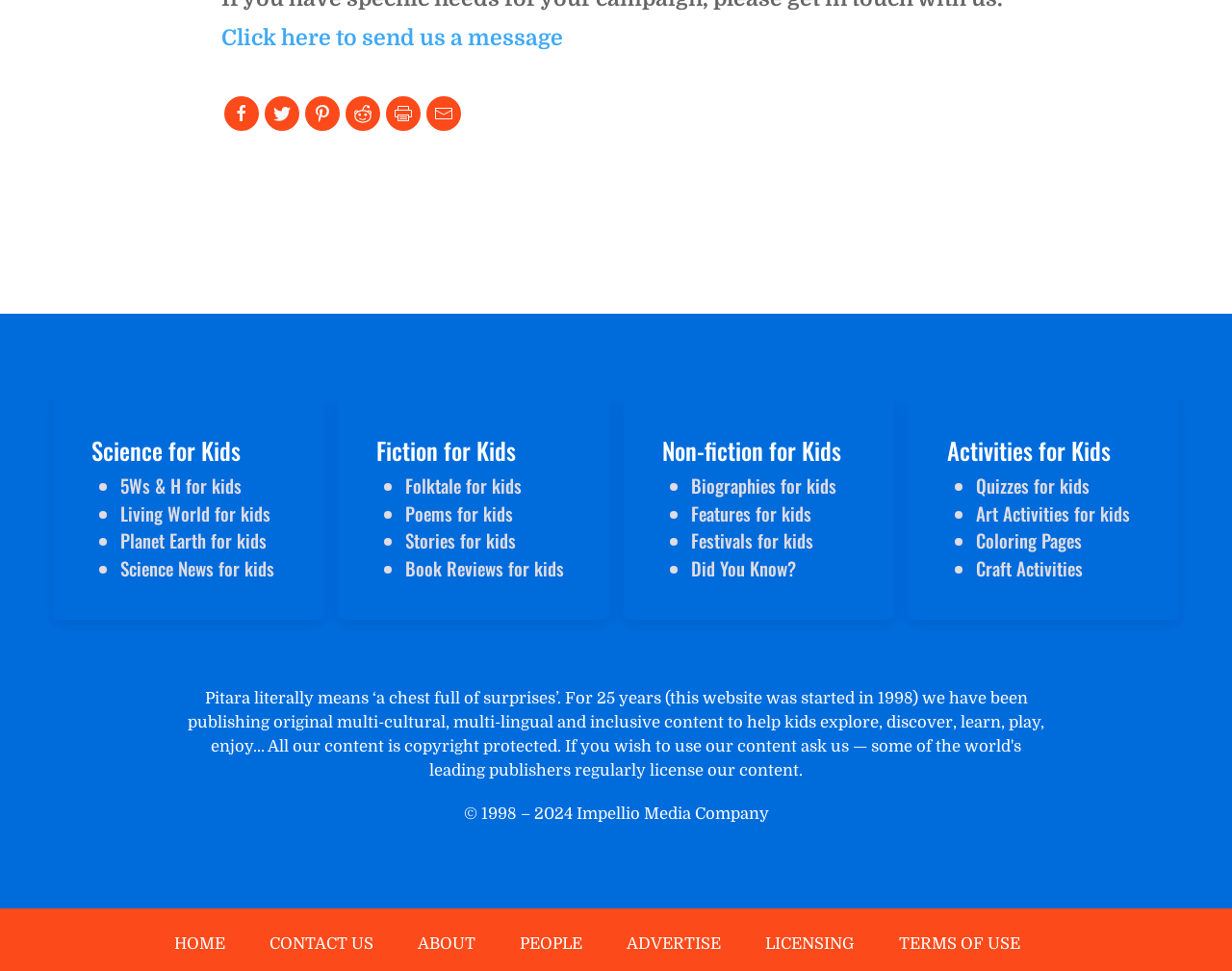Please find the bounding box coordinates of the element that must be clicked to perform the given instruction: "Click here to send us a message". The coordinates should be four float numbers from 0 to 1, i.e., [left, top, right, bottom].

[0.18, 0.026, 0.457, 0.051]